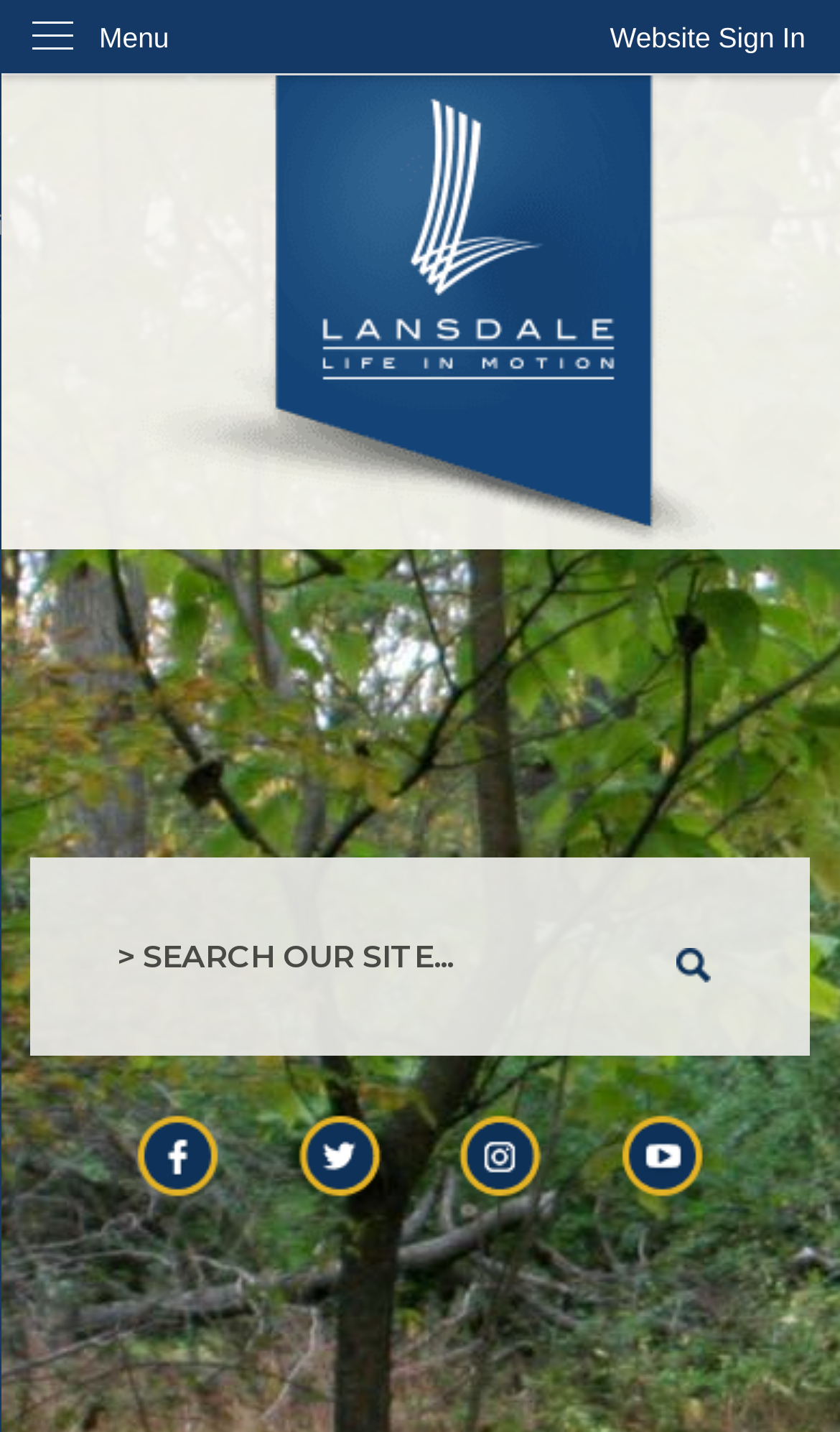Specify the bounding box coordinates of the element's region that should be clicked to achieve the following instruction: "Visit Facebook page". The bounding box coordinates consist of four float numbers between 0 and 1, in the format [left, top, right, bottom].

[0.134, 0.764, 0.291, 0.856]